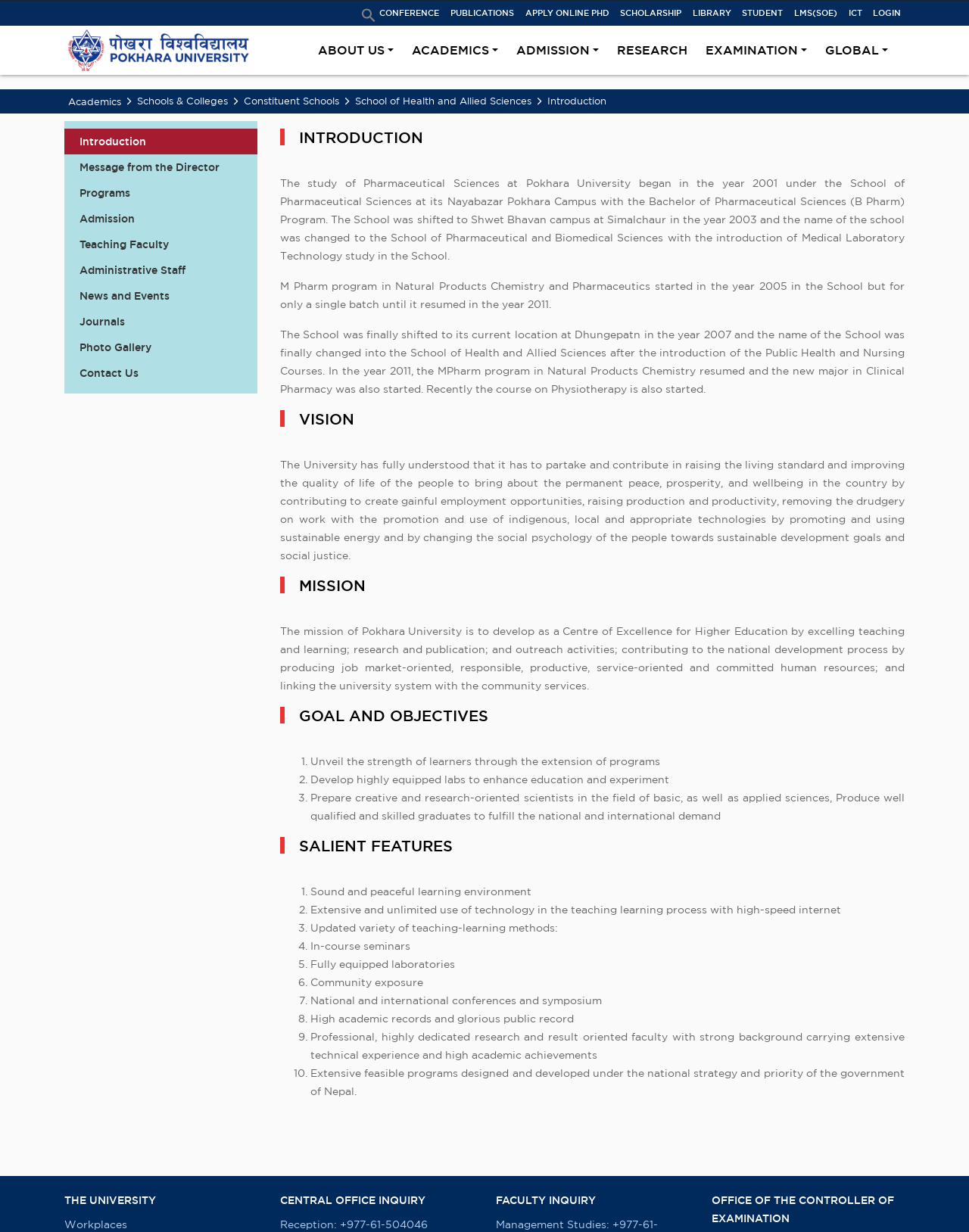What programs are offered by the School of Health and Allied Sciences?
Please give a detailed and thorough answer to the question, covering all relevant points.

The programs offered by the School of Health and Allied Sciences can be inferred from the text in the webpage. The text mentions the introduction of Bachelor of Pharmaceutical Sciences (B Pharm) program, Medical Laboratory Technology study, M Pharm program in Natural Products Chemistry and Pharmaceutics, Public Health and Nursing Courses, and recently started Physiotherapy course.